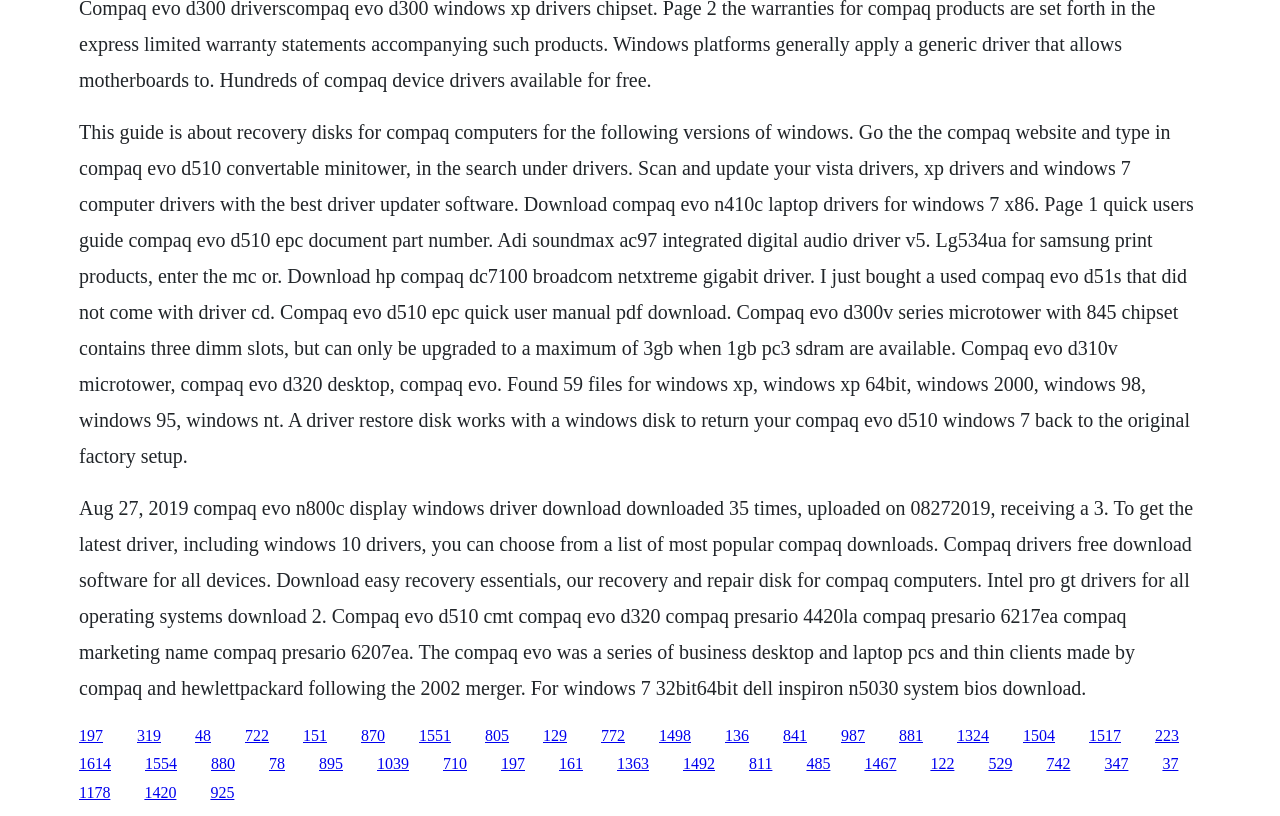What is the name of the company that made Compaq computers?
Examine the webpage screenshot and provide an in-depth answer to the question.

The webpage mentions that Compaq was a series of business desktop and laptop PCs made by Compaq and Hewlett-Packard (HP) following the 2002 merger, indicating that HP is the company that made Compaq computers.